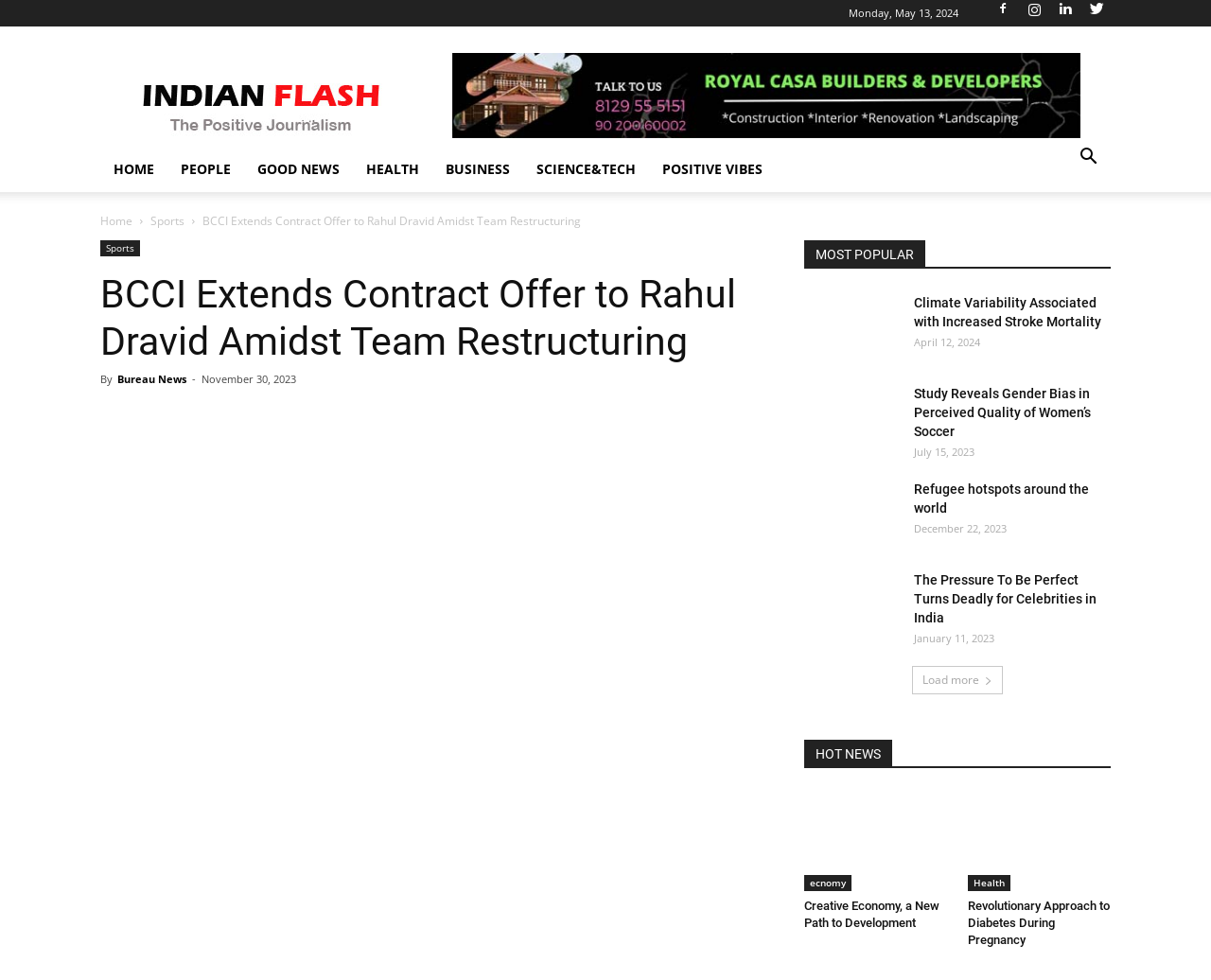Please find the bounding box coordinates of the element that must be clicked to perform the given instruction: "Explore the article about Climate Variability Associated with Increased Stroke Mortality". The coordinates should be four float numbers from 0 to 1, i.e., [left, top, right, bottom].

[0.664, 0.299, 0.742, 0.367]